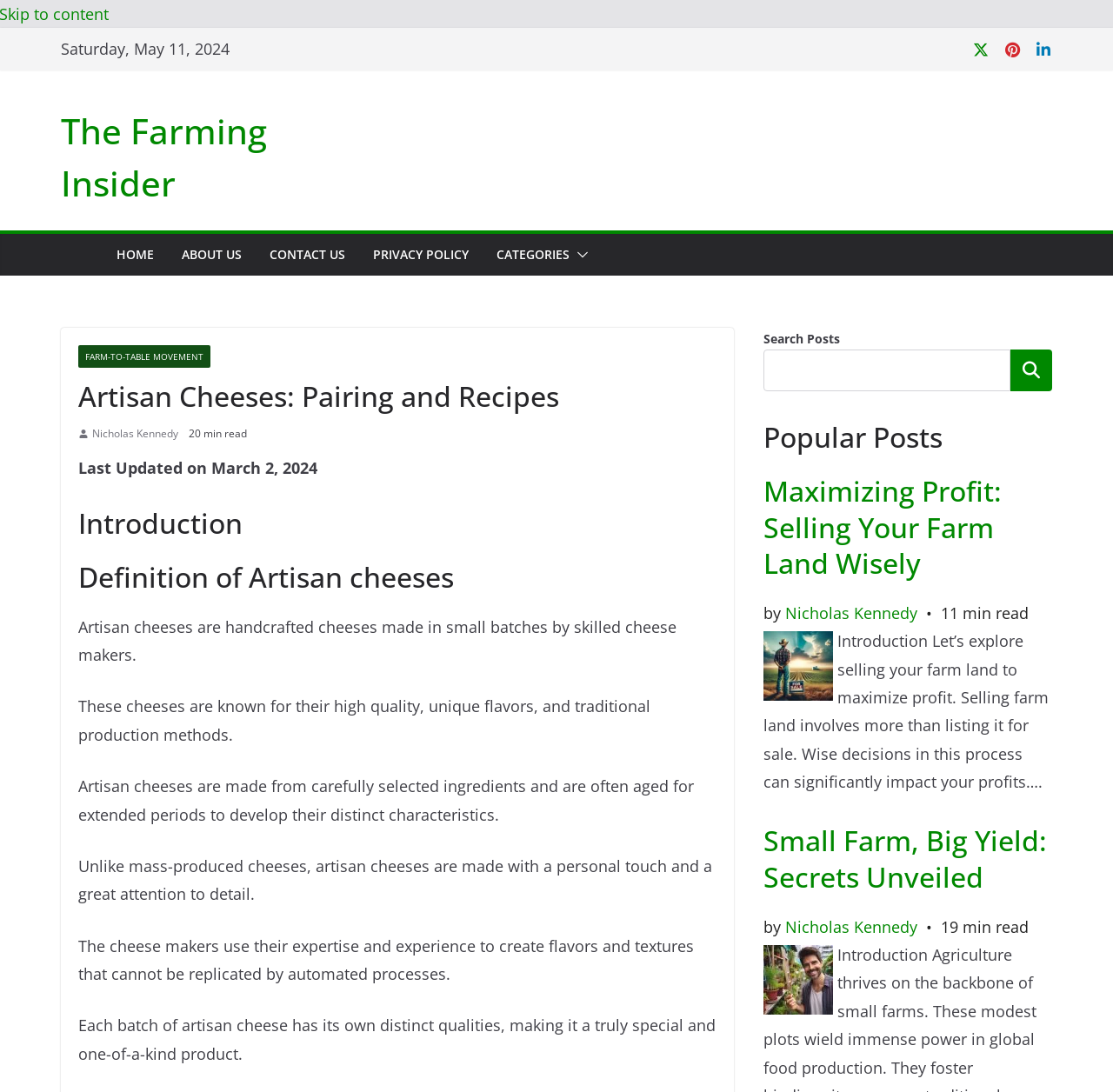Using floating point numbers between 0 and 1, provide the bounding box coordinates in the format (top-left x, top-left y, bottom-right x, bottom-right y). Locate the UI element described here: The Farming Insider

[0.055, 0.098, 0.24, 0.189]